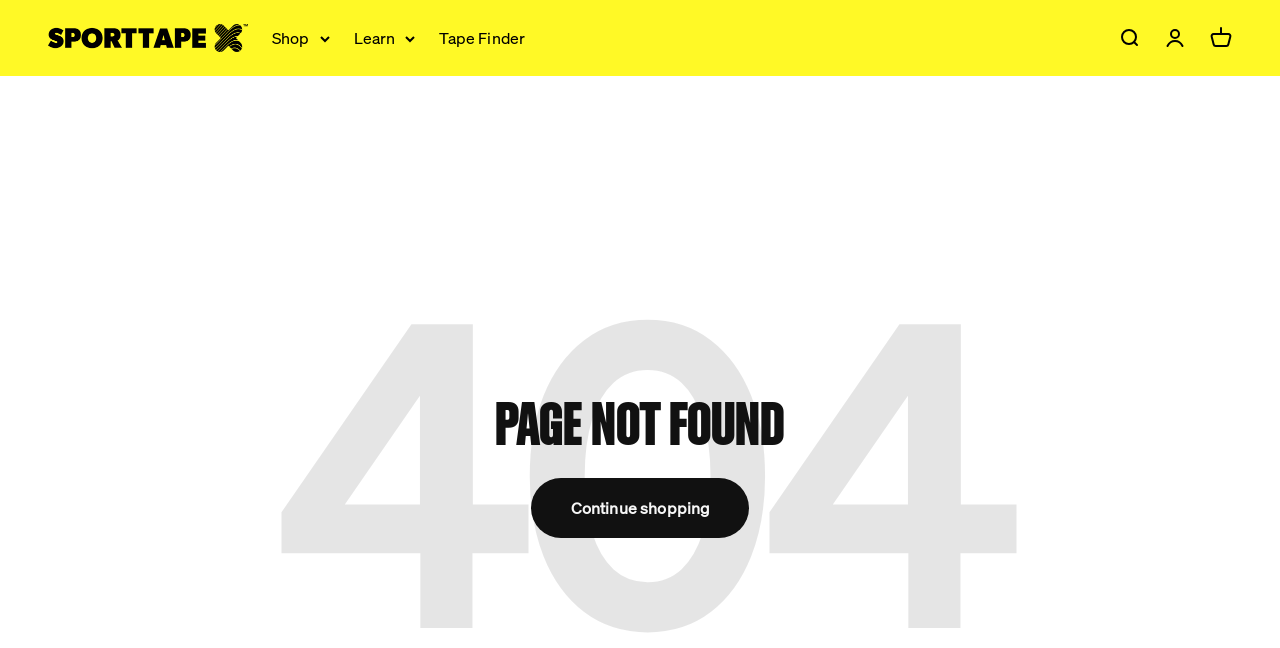What are the three main sections of the website?
From the screenshot, provide a brief answer in one word or phrase.

Shop, Learn, Account